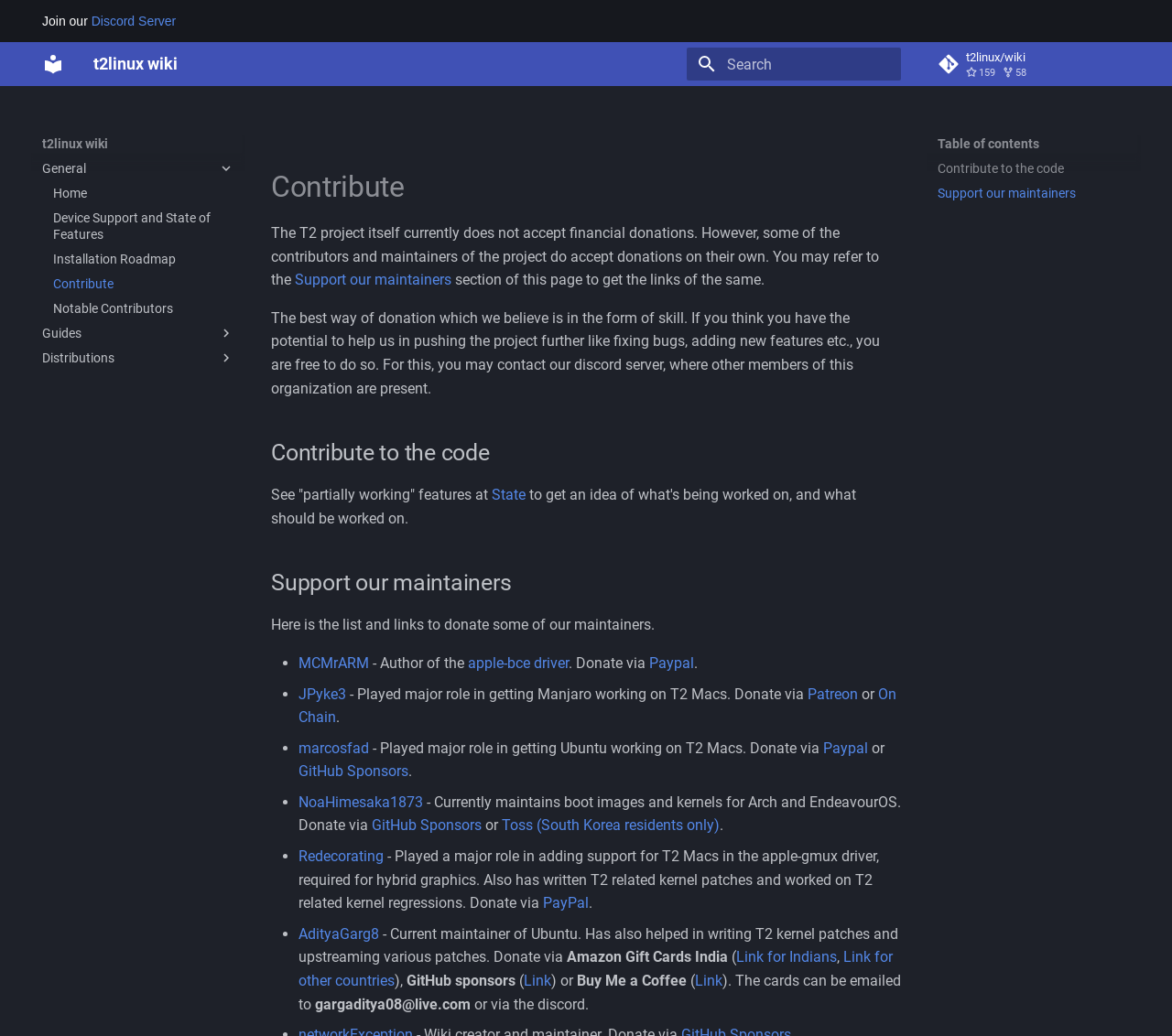Provide a short answer to the following question with just one word or phrase: What is the text of the first link on the webpage?

Skip to content